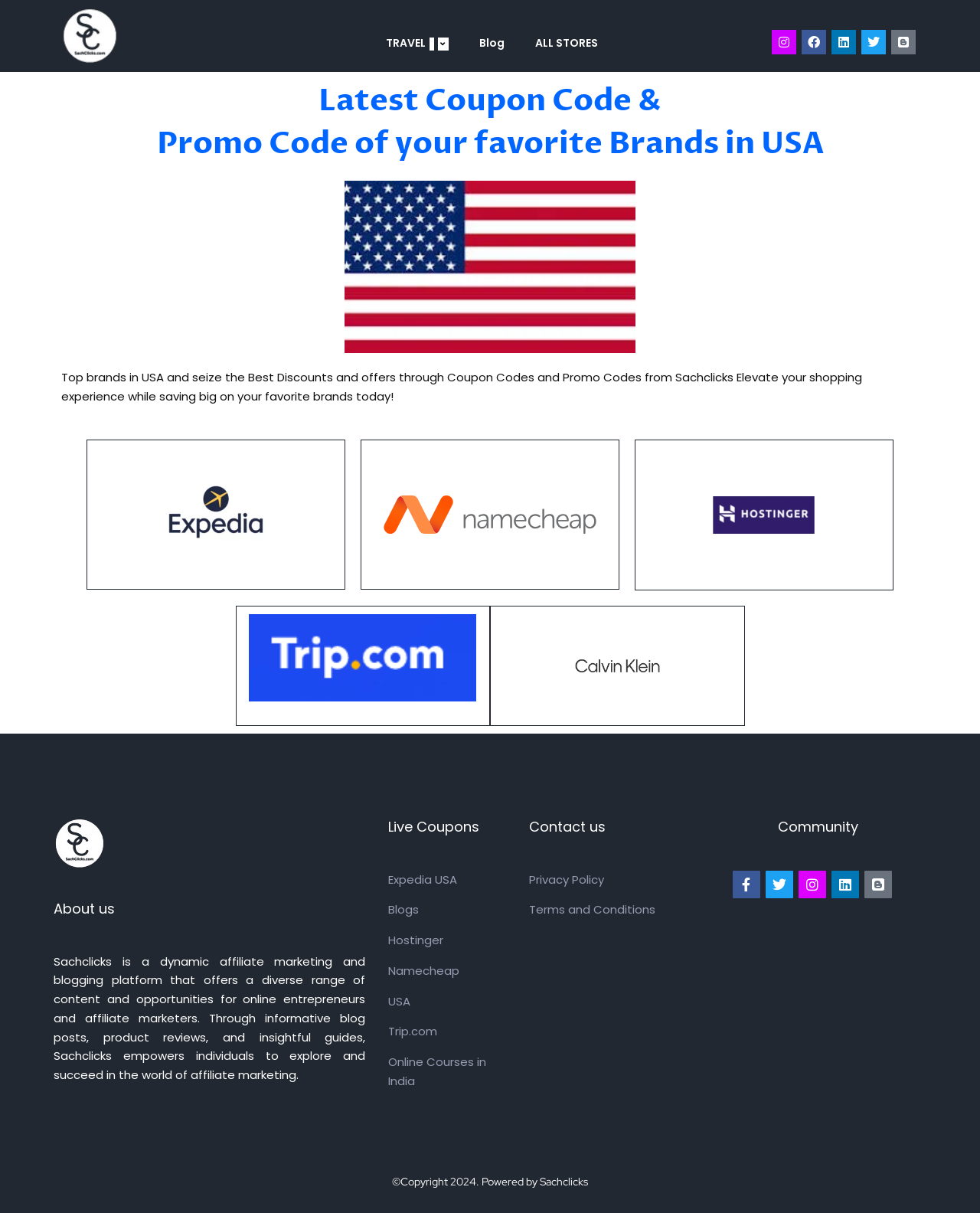How many social media links are present in the footer?
Please provide a single word or phrase answer based on the image.

5